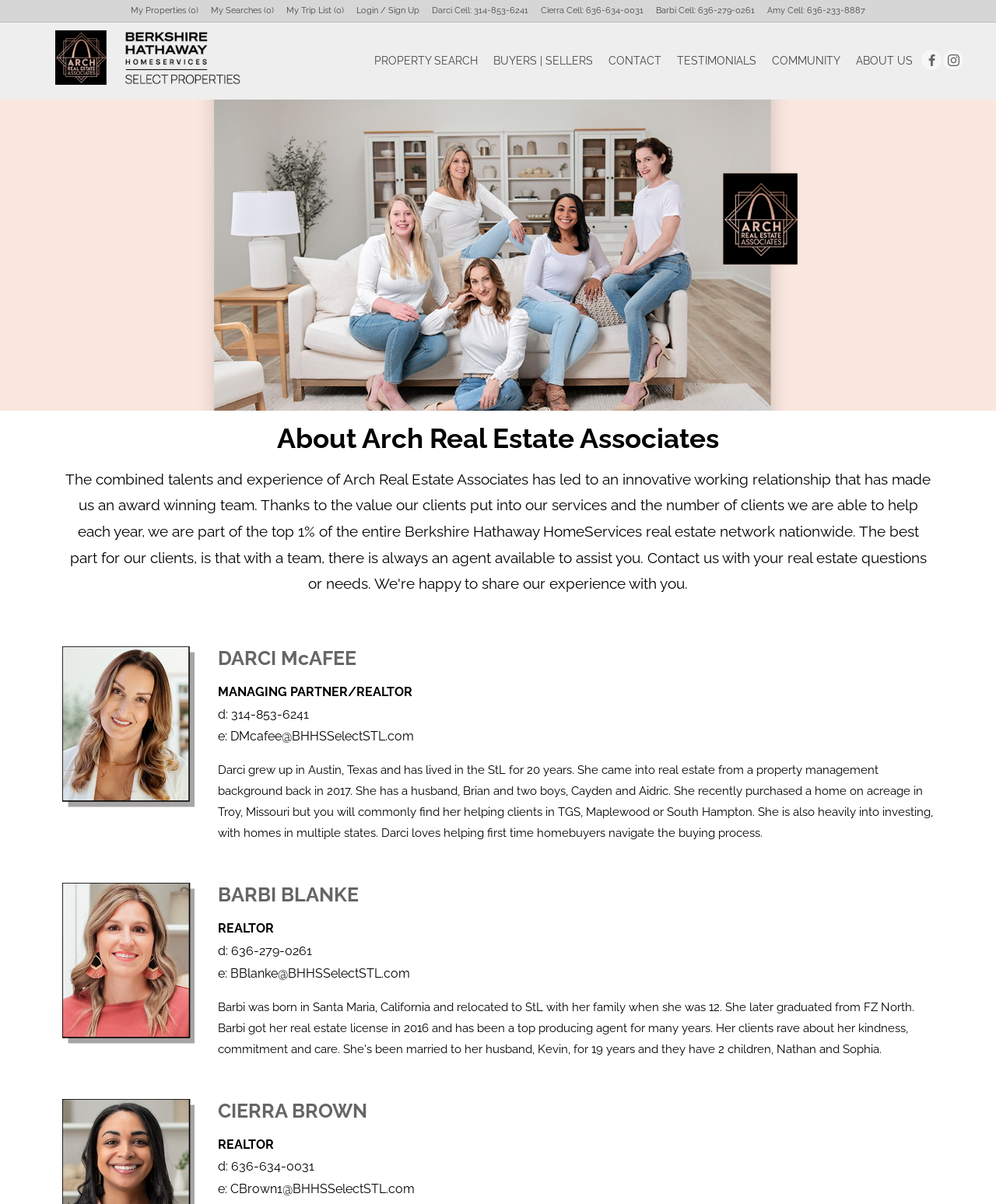What is the name of the real estate company?
Please use the image to provide a one-word or short phrase answer.

Berkshire Hathaway HomeServices Select Properties